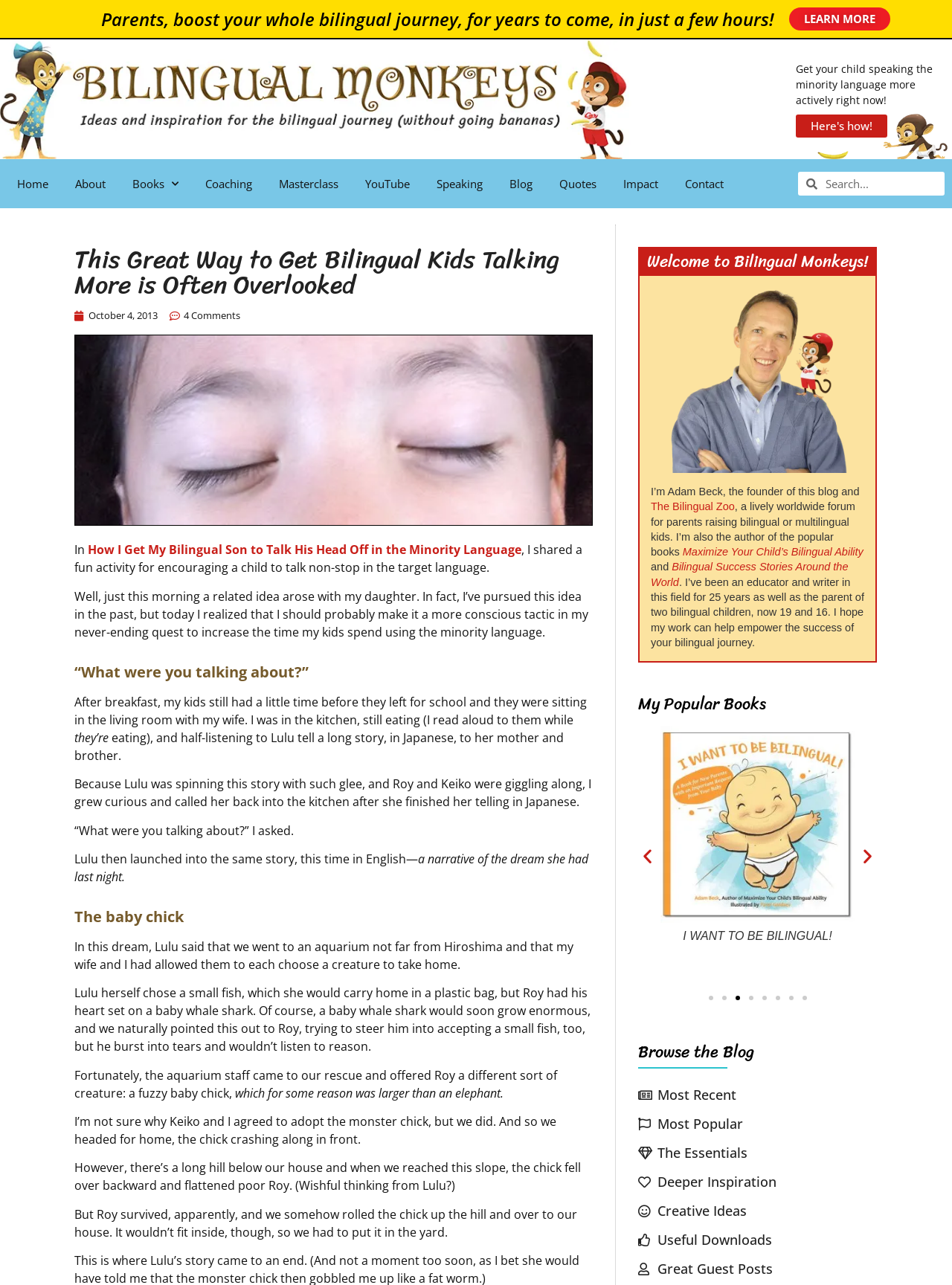Provide the bounding box coordinates of the section that needs to be clicked to accomplish the following instruction: "Read the 'How I Get My Bilingual Son to Talk His Head Off in the Minority Language' article."

[0.092, 0.422, 0.548, 0.434]